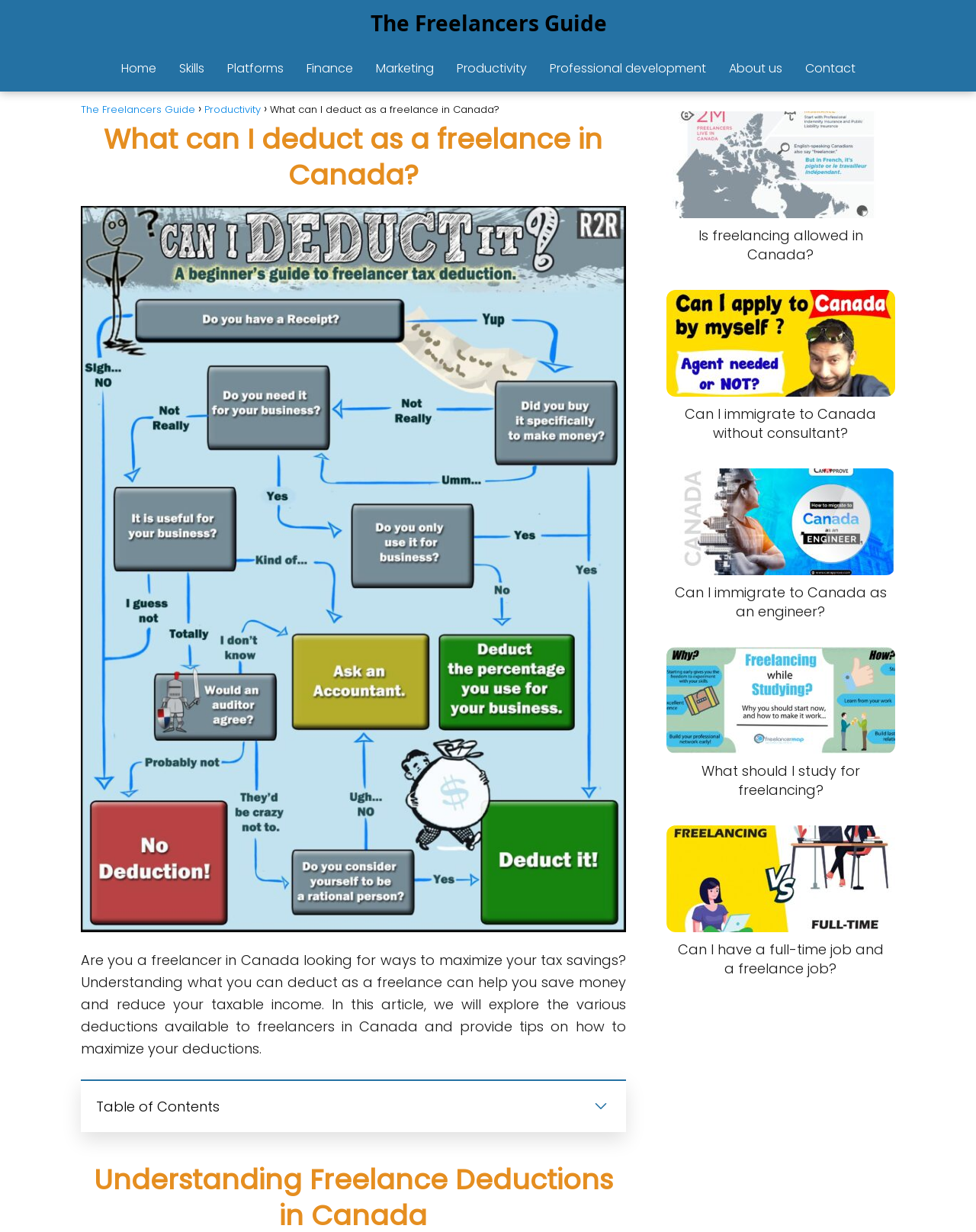Identify and provide the bounding box for the element described by: "The Freelancers Guide".

[0.083, 0.083, 0.2, 0.095]